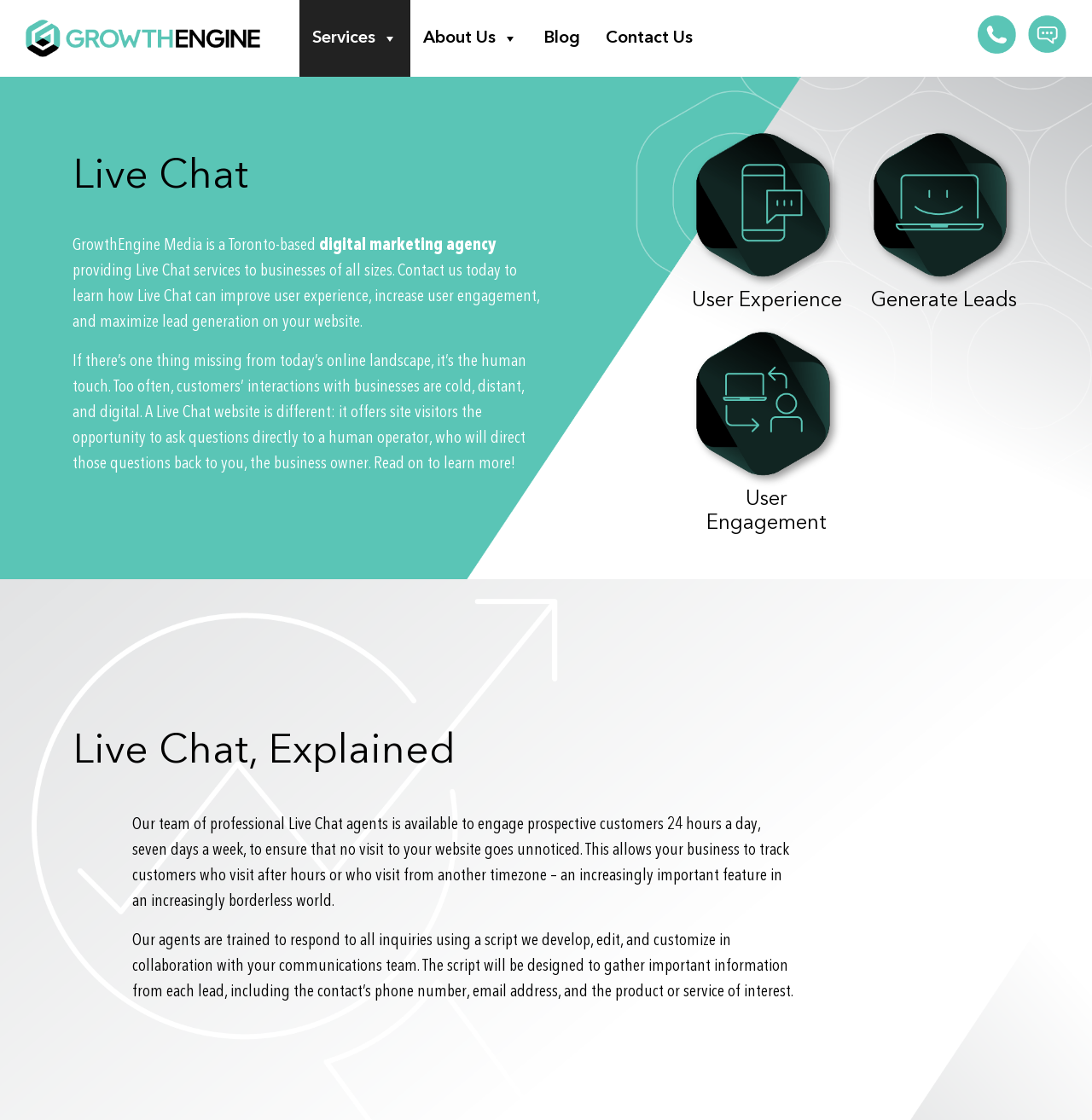Analyze the image and provide a detailed answer to the question: How often are Live Chat agents available?

The webpage states that 'Our team of professional Live Chat agents is available to engage prospective customers 24 hours a day, seven days a week...'. This indicates that Live Chat agents are available 24/7.